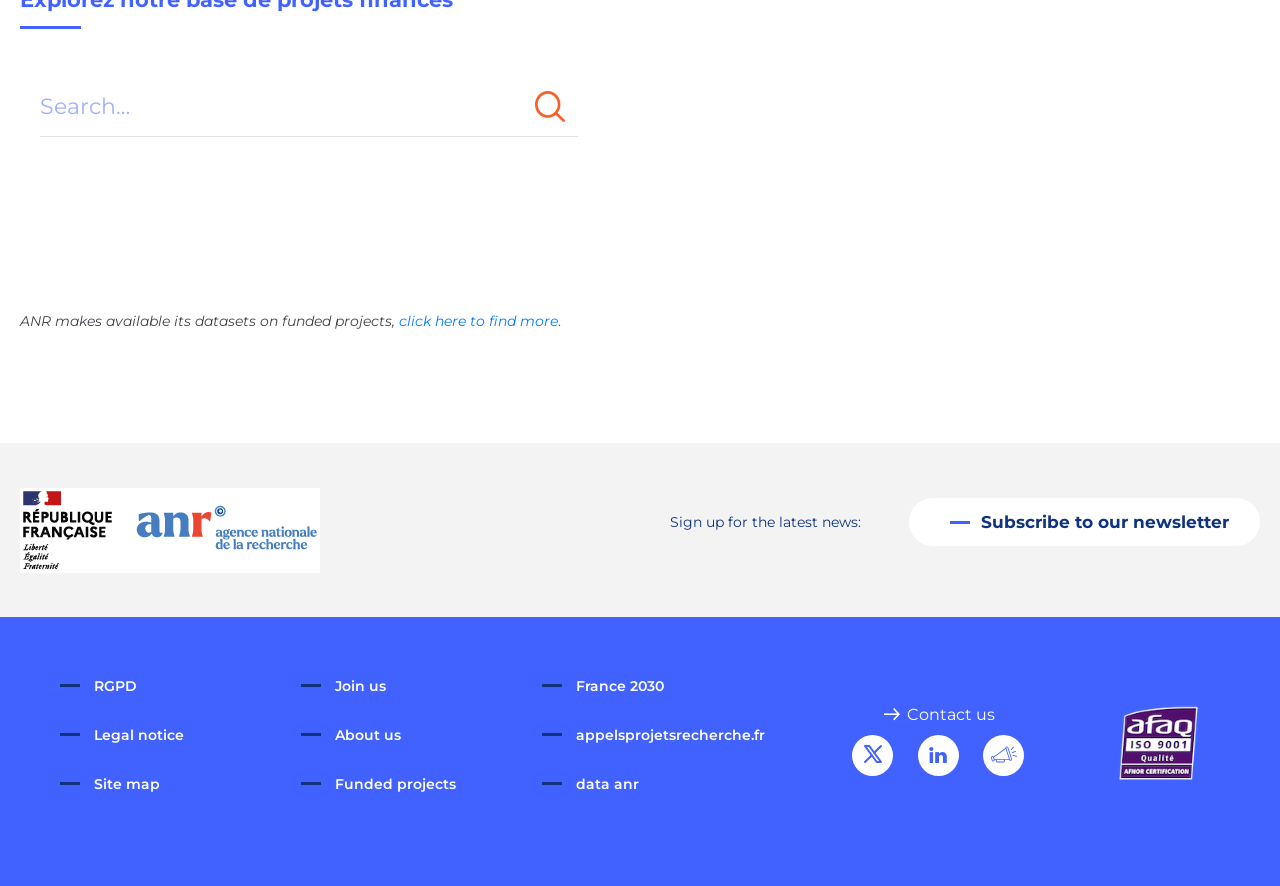How many links are there in the footer section?
Please give a detailed and elaborate explanation in response to the question.

The footer section contains 11 links, including 'RGPD', 'Legal notice', 'Site map', 'Join us', 'About us', 'Funded projects', 'France 2030', 'appelsprojetsrecherche.fr', 'data anr', 'Contact us', and 'RSS Feeds'.